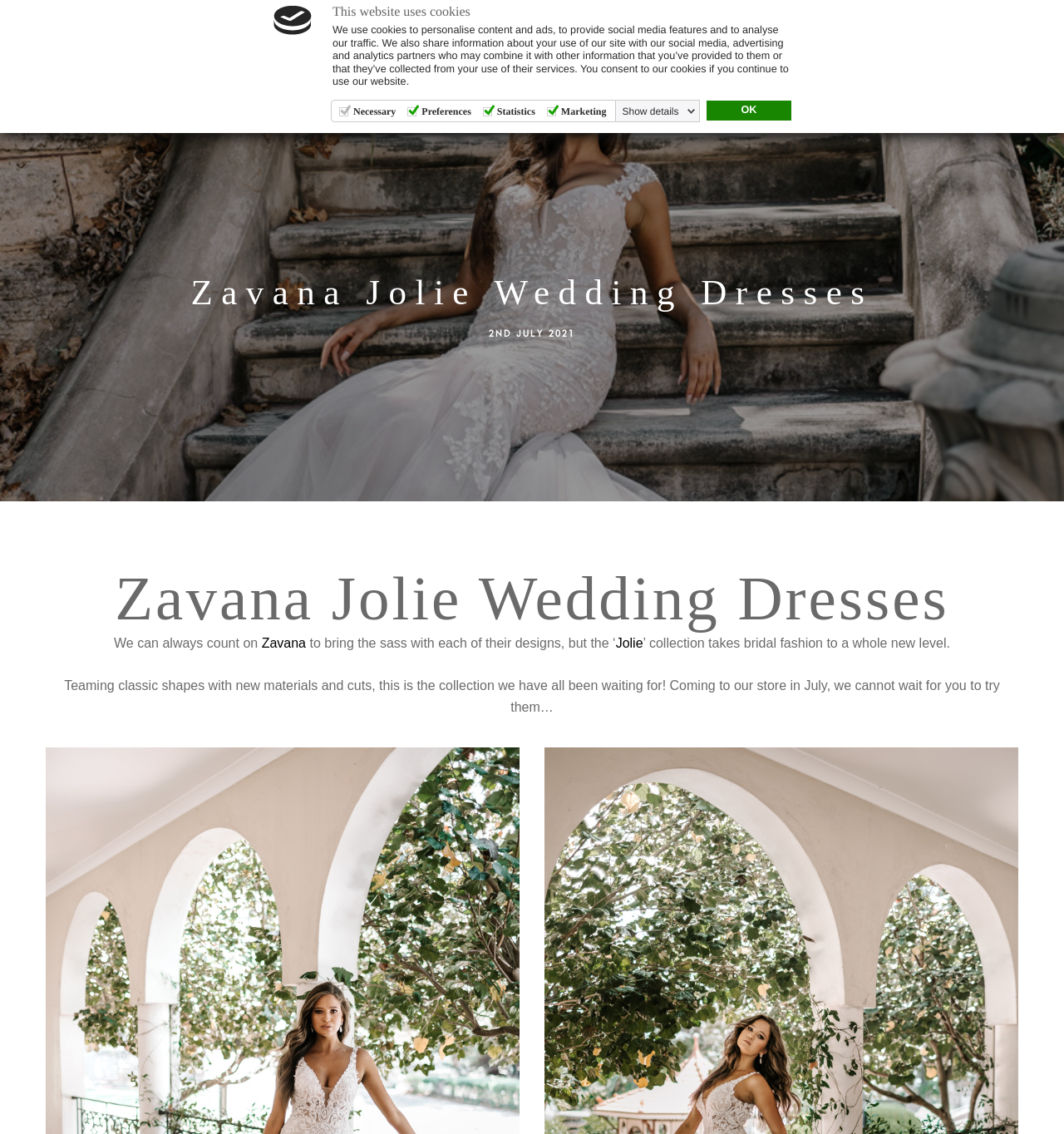Show me the bounding box coordinates of the clickable region to achieve the task as per the instruction: "Click the '↑' button".

[0.959, 0.849, 0.984, 0.872]